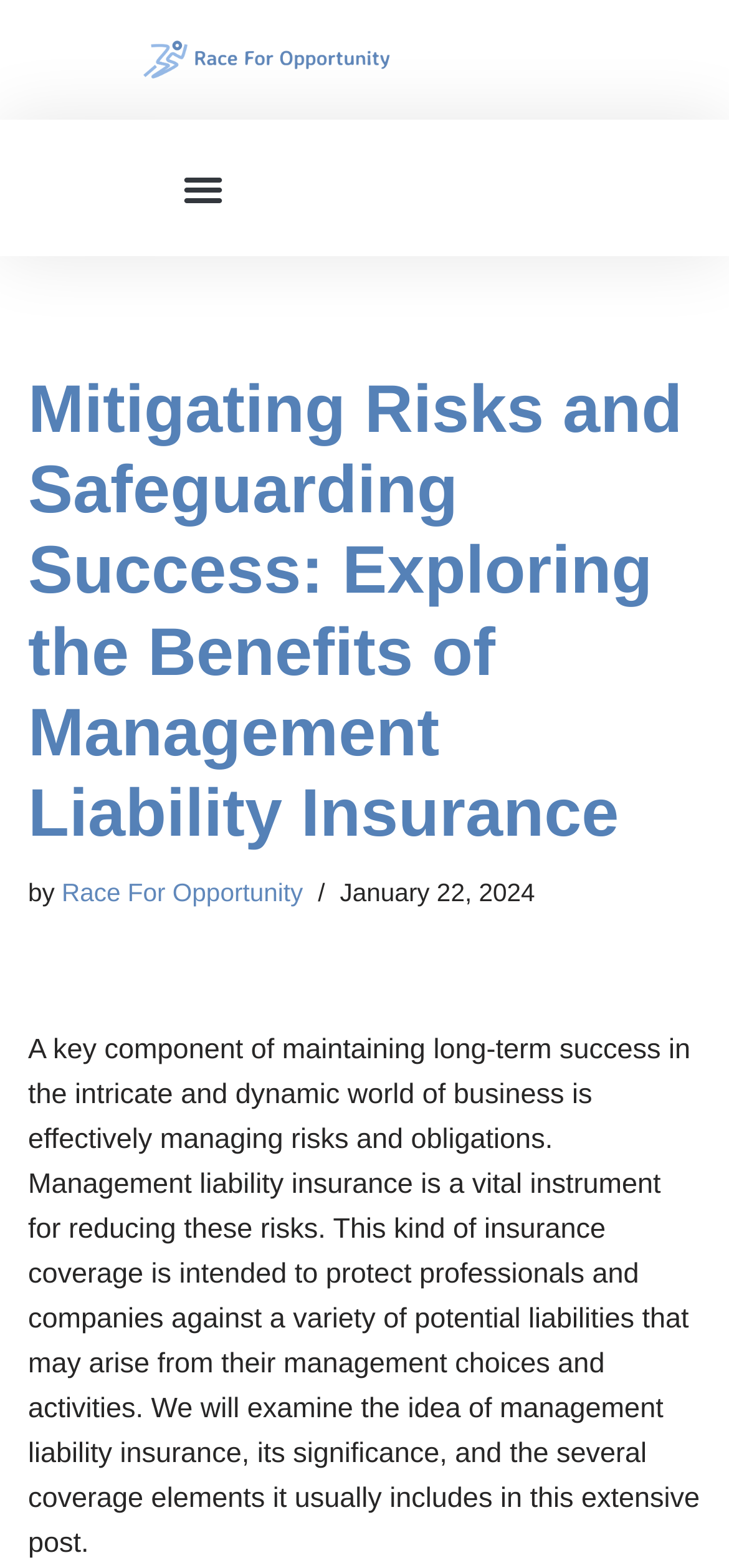What is the author of the article?
Please use the image to provide a one-word or short phrase answer.

Race For Opportunity